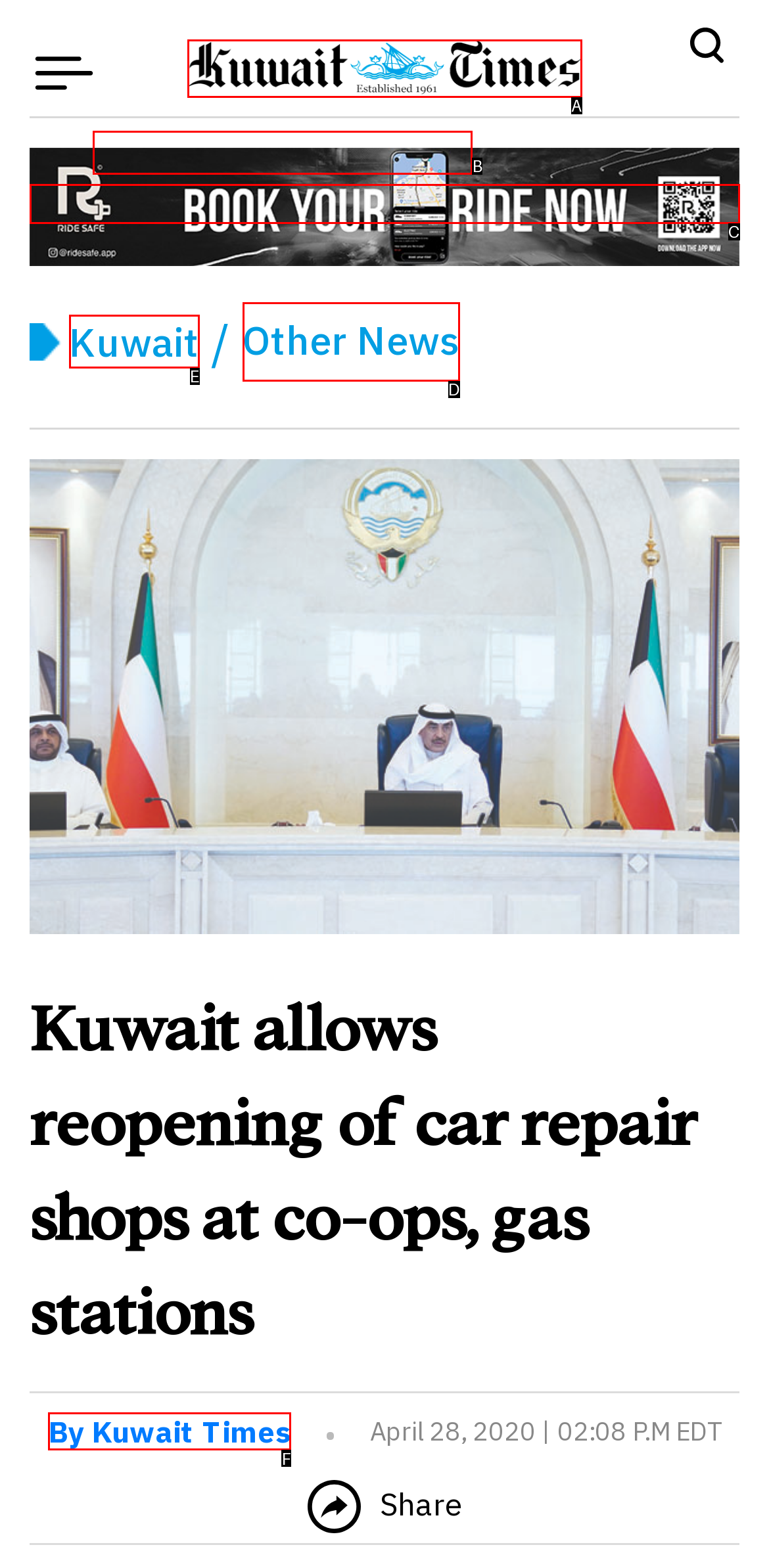From the given choices, identify the element that matches: title="kuwaittimes.com"
Answer with the letter of the selected option.

A